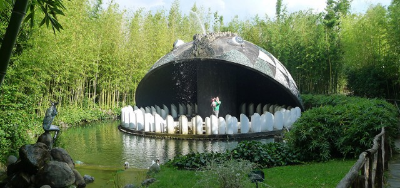Provide a comprehensive description of the image.

This image showcases a whimsical concrete sculpture of a whale, located in the enchanting Pinocchio Park in Collodi, Tuscany, Italy. Surrounded by lush greenery and bamboo, the sculpture features an open mouth displaying a series of white, tooth-like structures, enhancing its playful charm. At the base of the structure, a figure can be seen, likely representing a character from the beloved tale of Pinocchio, adding a vibrant touch to this artistic installation. The serene water surrounding the sculpture reflects the natural beauty of the park, creating a picturesque scene that invites visitors to explore the imaginative world inspired by Carlo Collodi’s classic story.